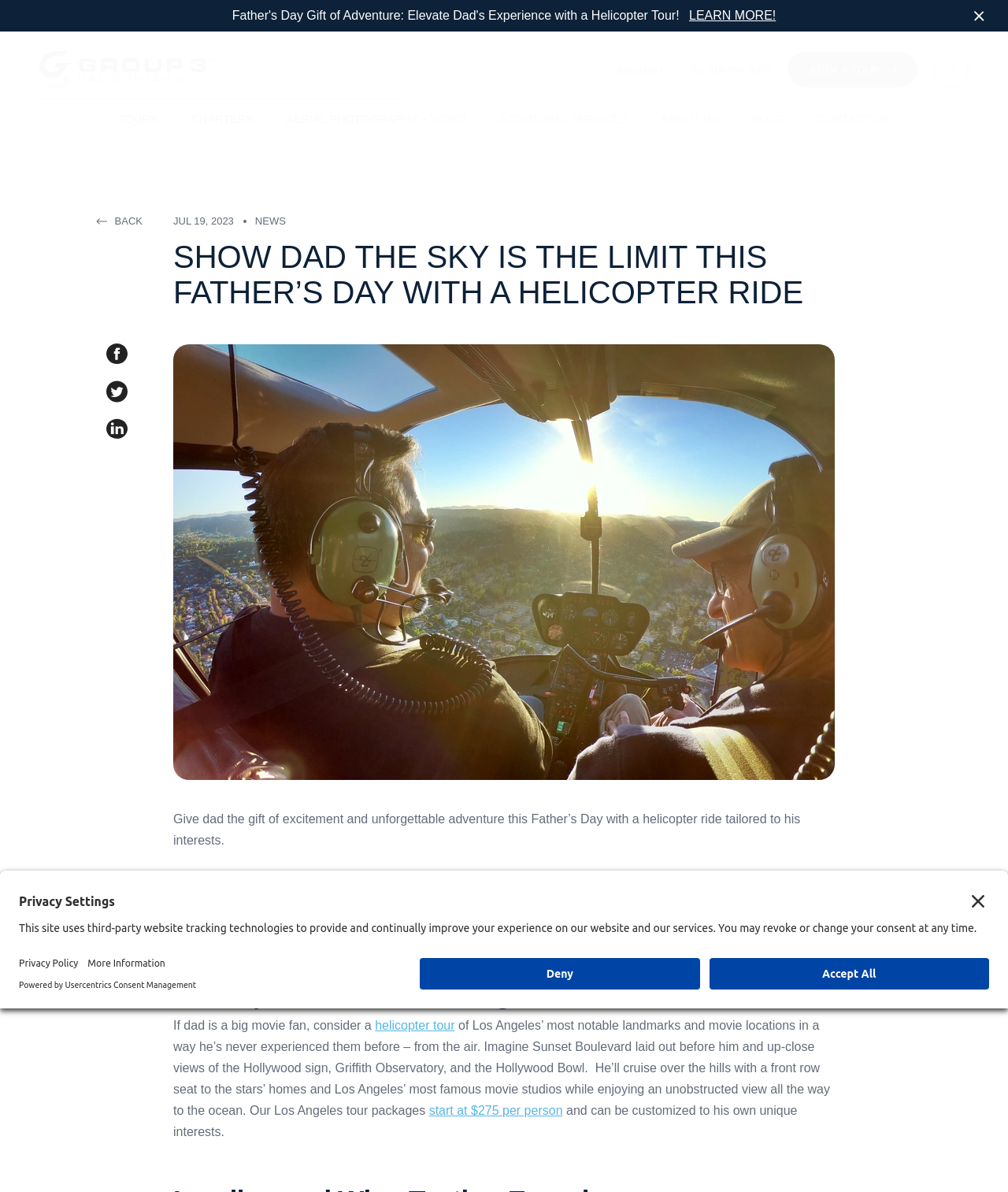Generate a thorough caption that explains the contents of the webpage.

This webpage is about Father's Day gift ideas, specifically highlighting a unique experience of a helicopter ride with Group 3 Helicopters. At the top right corner, there is a "Close" link and a "LEARN MORE!" link. Below them, there is a small image with a link, and to its right, there is a "BOOK A TOUR" link. 

On the top navigation bar, there are links to "TOURS", "CHARTERS", "AERIAL PHOTOGRAPHY + VIDEO", "ADDITIONAL SERVICES", "ABOUT US", "BLOG", and "CONTACT US". 

Below the navigation bar, there is a section with a heading "SHOW DAD THE SKY IS THE LIMIT THIS FATHER’S DAY WITH A HELICOPTER RIDE". This section describes the experience of a helicopter ride as a unique gift idea for Father's Day, highlighting the excitement and adventure it provides. 

There are two paragraphs of text explaining the different types of helicopter tours available, including a tour of Los Angeles, a flight along the coast, or a unique Malibu Landing and Helicopter Tour. 

Below this section, there is a heading "Helicopter Tour of Los Angeles" and a paragraph describing a specific tour that focuses on Los Angeles' most notable landmarks and movie locations. The tour is customizable to the individual's interests and starts at $275 per person. 

On the bottom left corner, there is a "BACK" link with three small images below it. On the bottom right corner, there is a "submit" button. 

A dialog box titled "Privacy Settings" is open, which explains the website's use of third-party tracking technologies and provides options to revoke or change consent. The dialog box has a "Close Layer" button and links to "Open Privacy Policy" and "More Information".